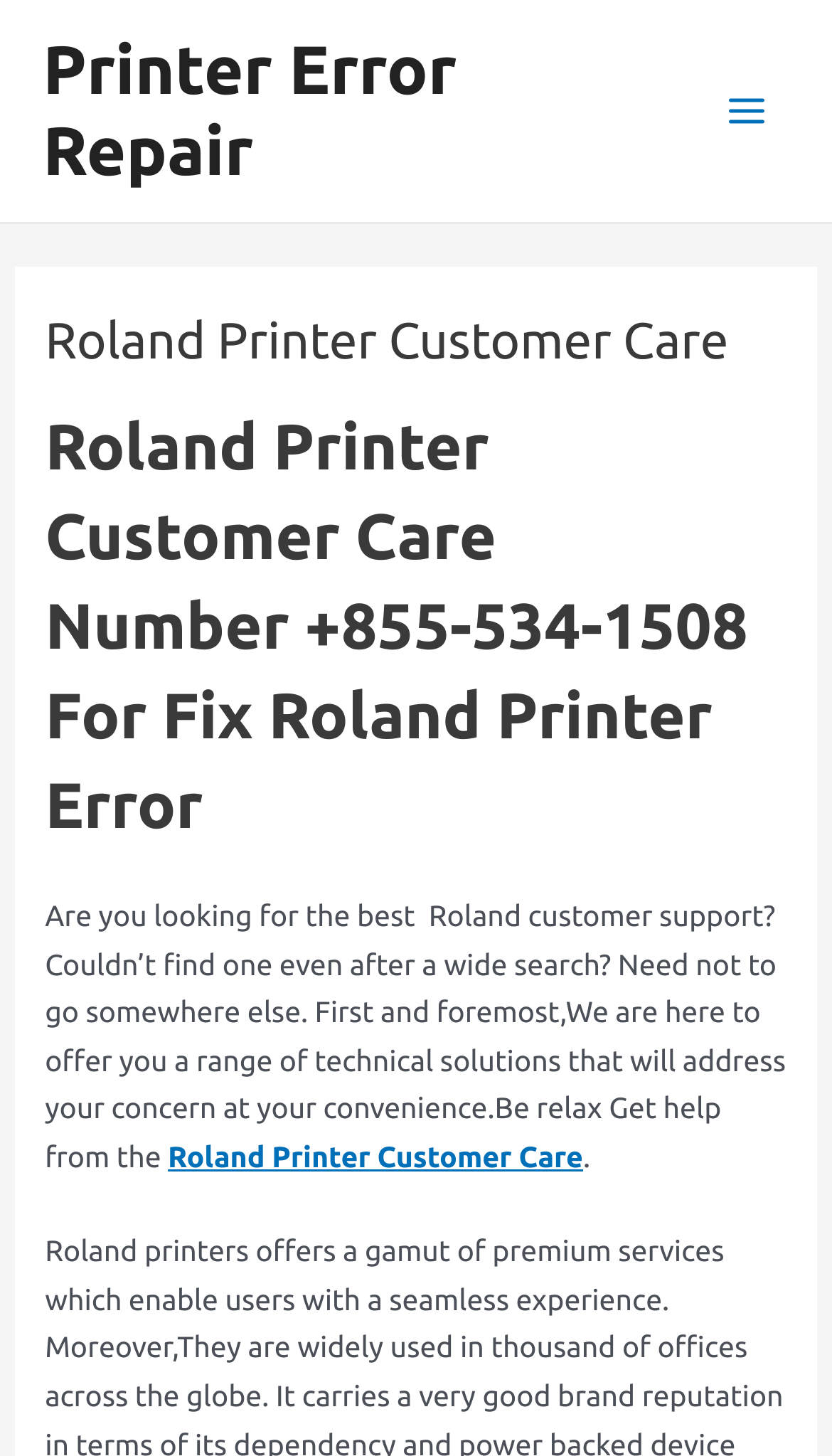Articulate a complete and detailed caption of the webpage elements.

The webpage appears to be a customer support page for Roland printers. At the top, there is a prominent heading that reads "Roland Printer Customer Care" and a phone number "+855-534-1508" to fix Roland printer errors. Below this heading, there is a brief paragraph of text that explains the services offered by the customer support team, including technical solutions to address concerns at the customer's convenience.

To the top-right of the page, there is a button labeled "Main Menu" with an adjacent image. On the top-left, there is a link labeled "Printer Error Repair". 

The page also has a secondary heading that repeats the company name and phone number.